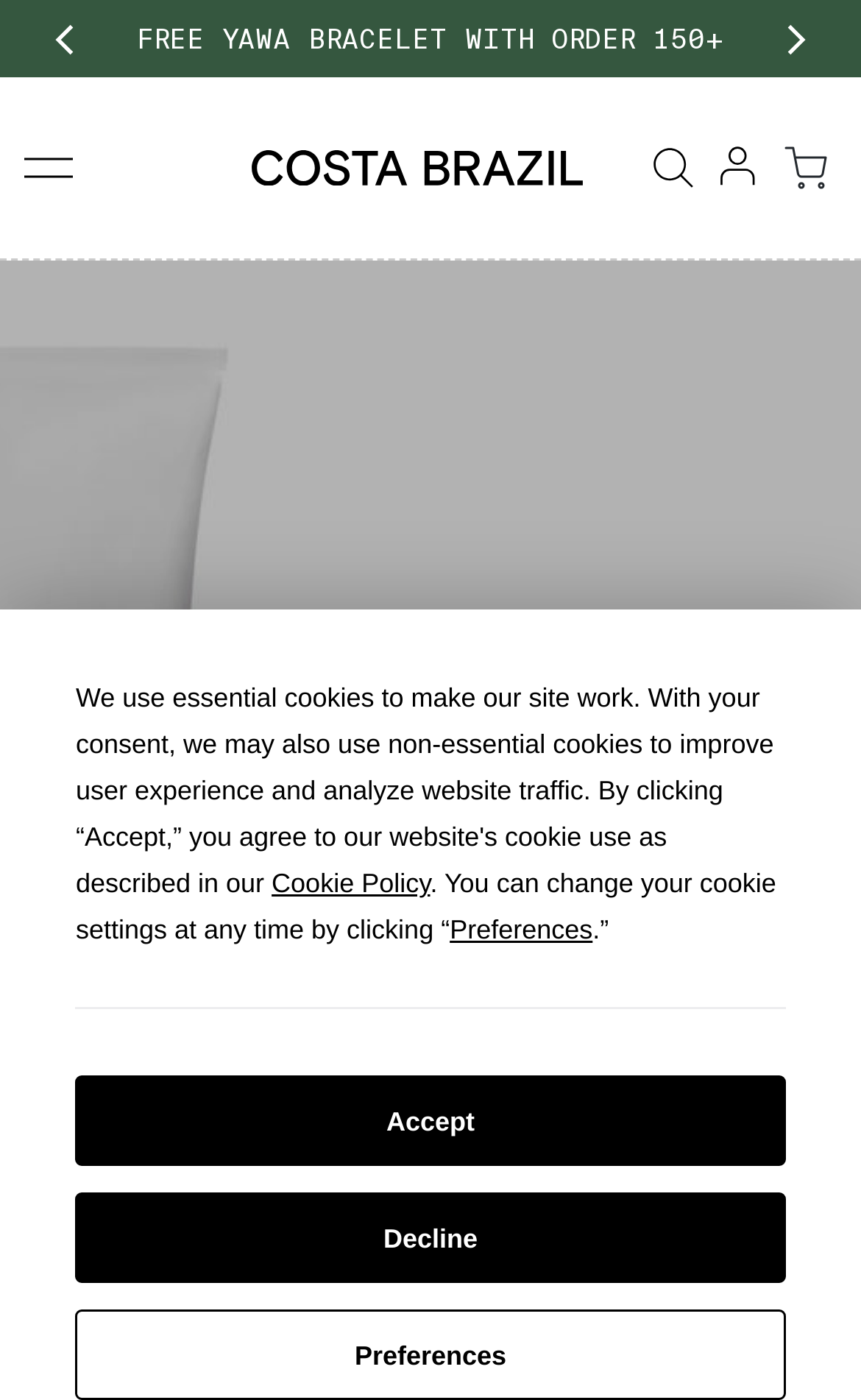Pinpoint the bounding box coordinates of the clickable element to carry out the following instruction: "Open header drawer."

[0.028, 0.103, 0.085, 0.137]